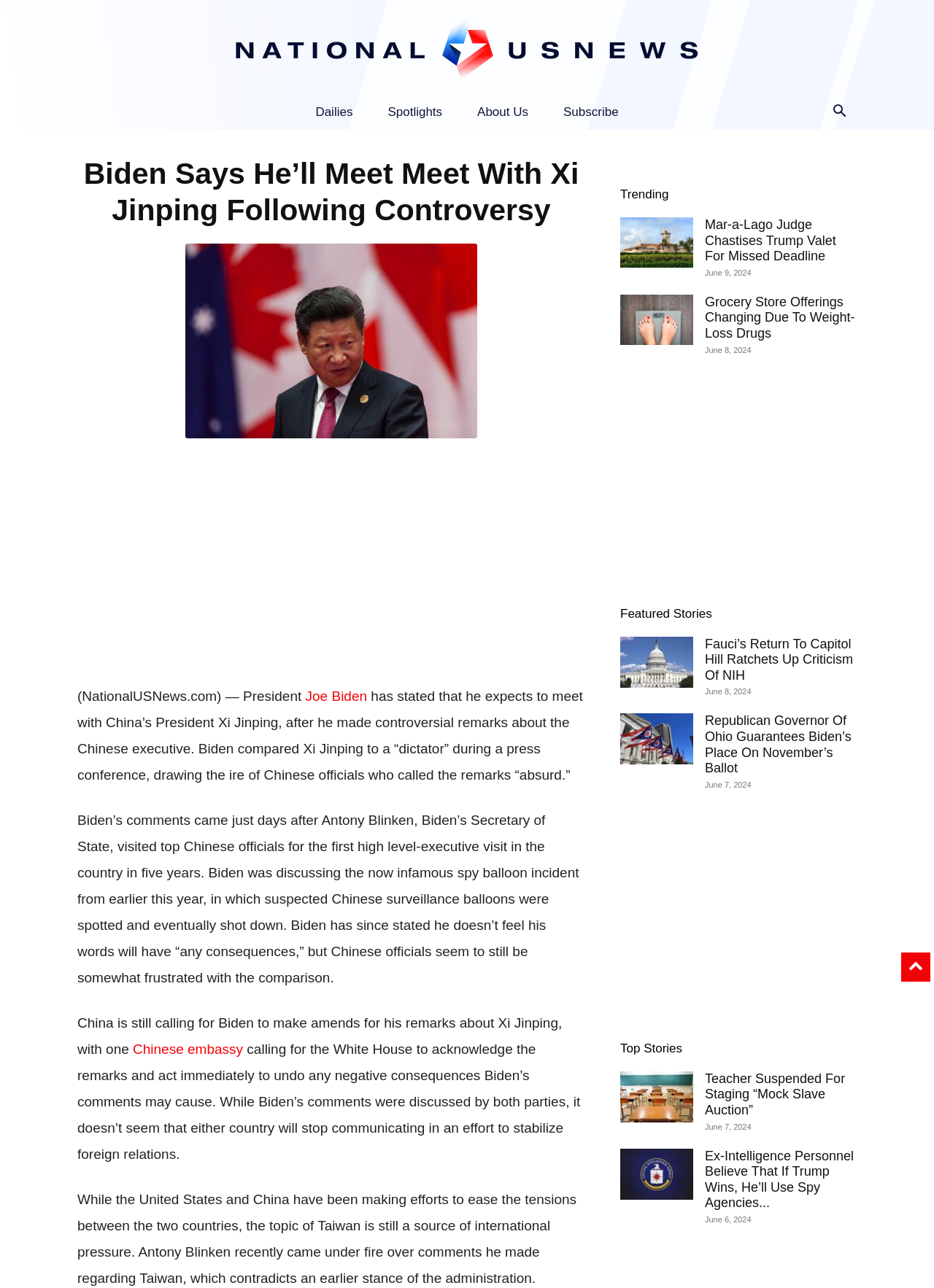Answer the question below in one word or phrase:
What is the purpose of the meeting between Biden and Xi Jinping?

To stabilize foreign relations